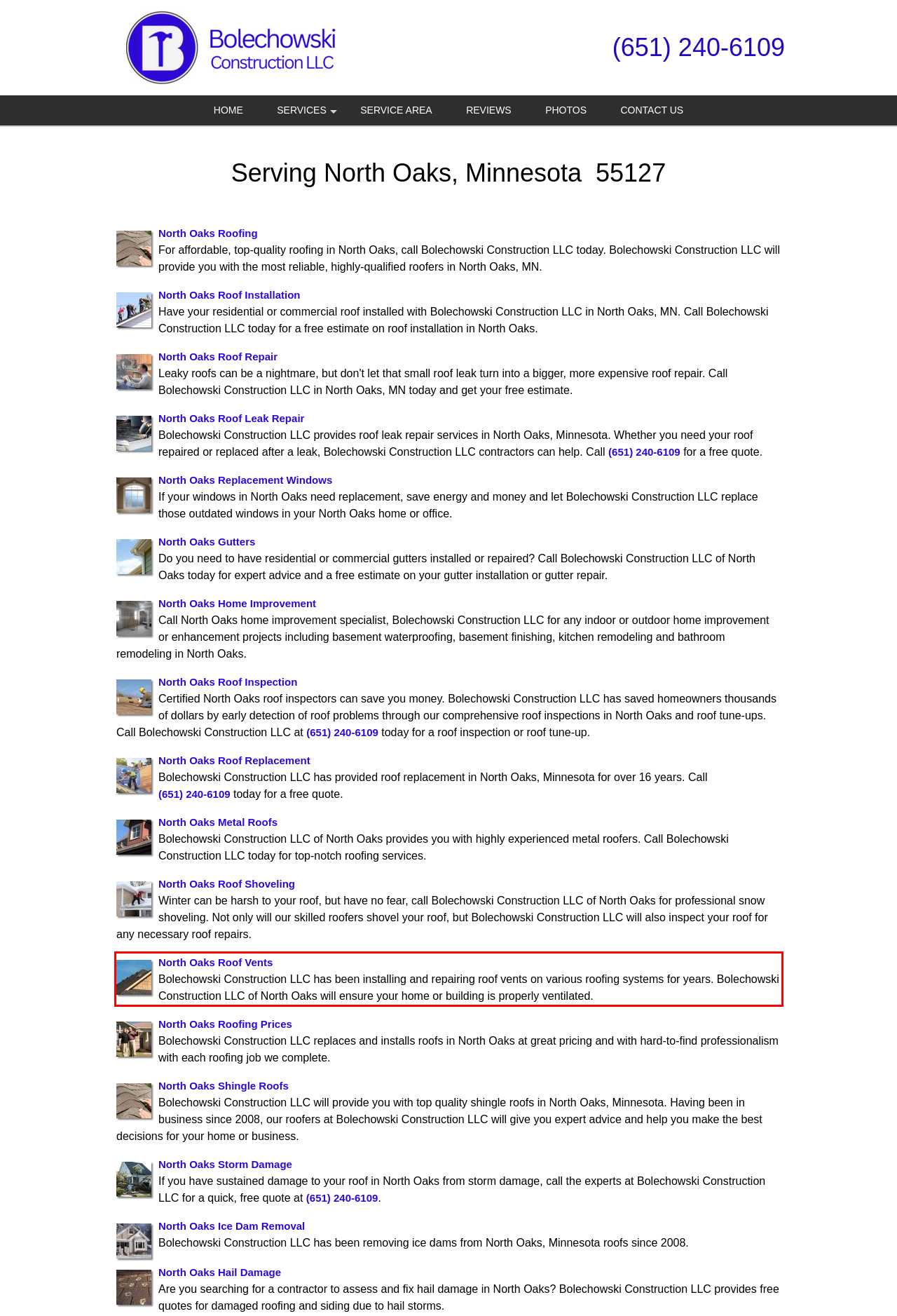In the screenshot of the webpage, find the red bounding box and perform OCR to obtain the text content restricted within this red bounding box.

North Oaks Roof Vents Bolechowski Construction LLC has been installing and repairing roof vents on various roofing systems for years. Bolechowski Construction LLC of North Oaks will ensure your home or building is properly ventilated.